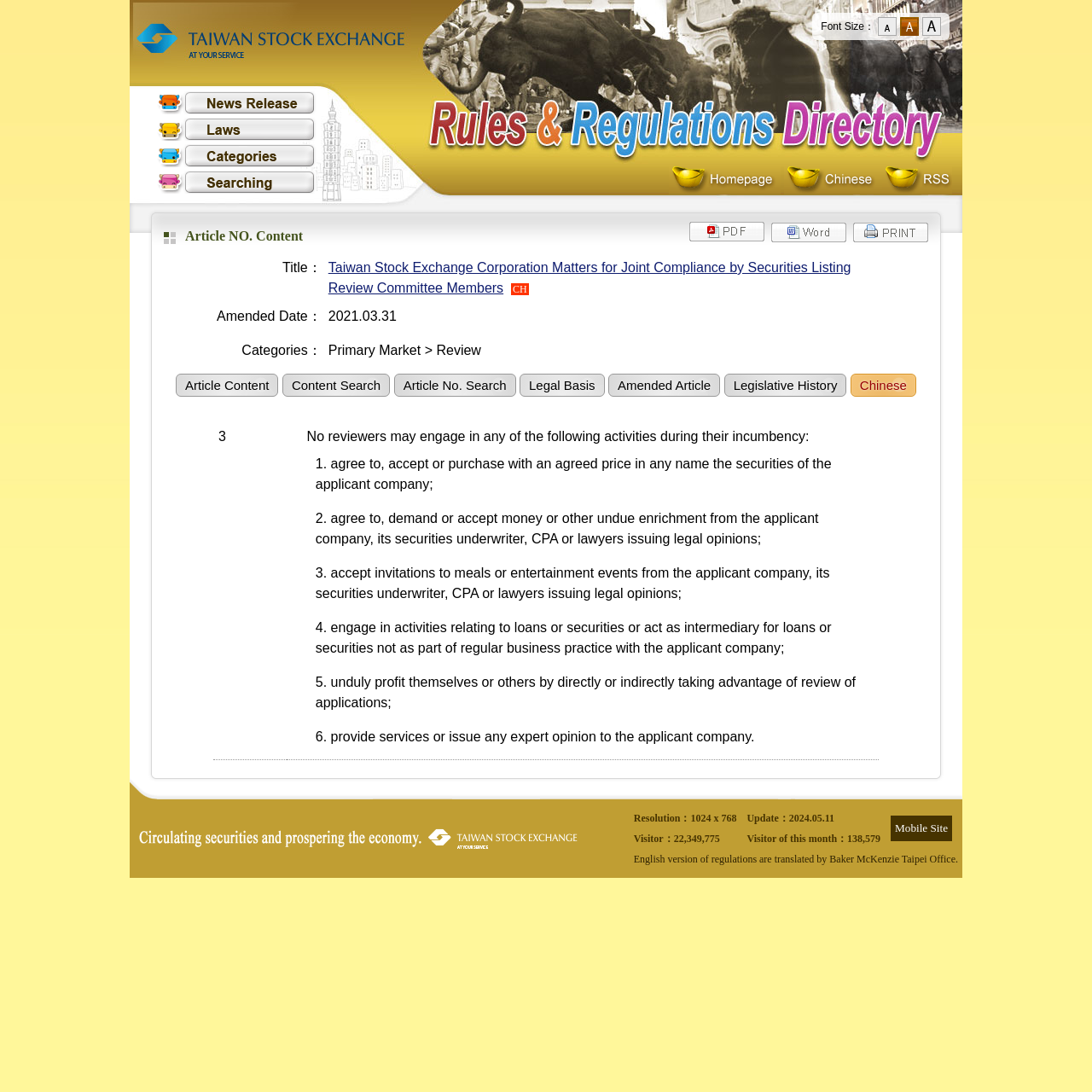Identify the bounding box coordinates of the clickable region to carry out the given instruction: "Search for an article".

[0.161, 0.342, 0.255, 0.363]